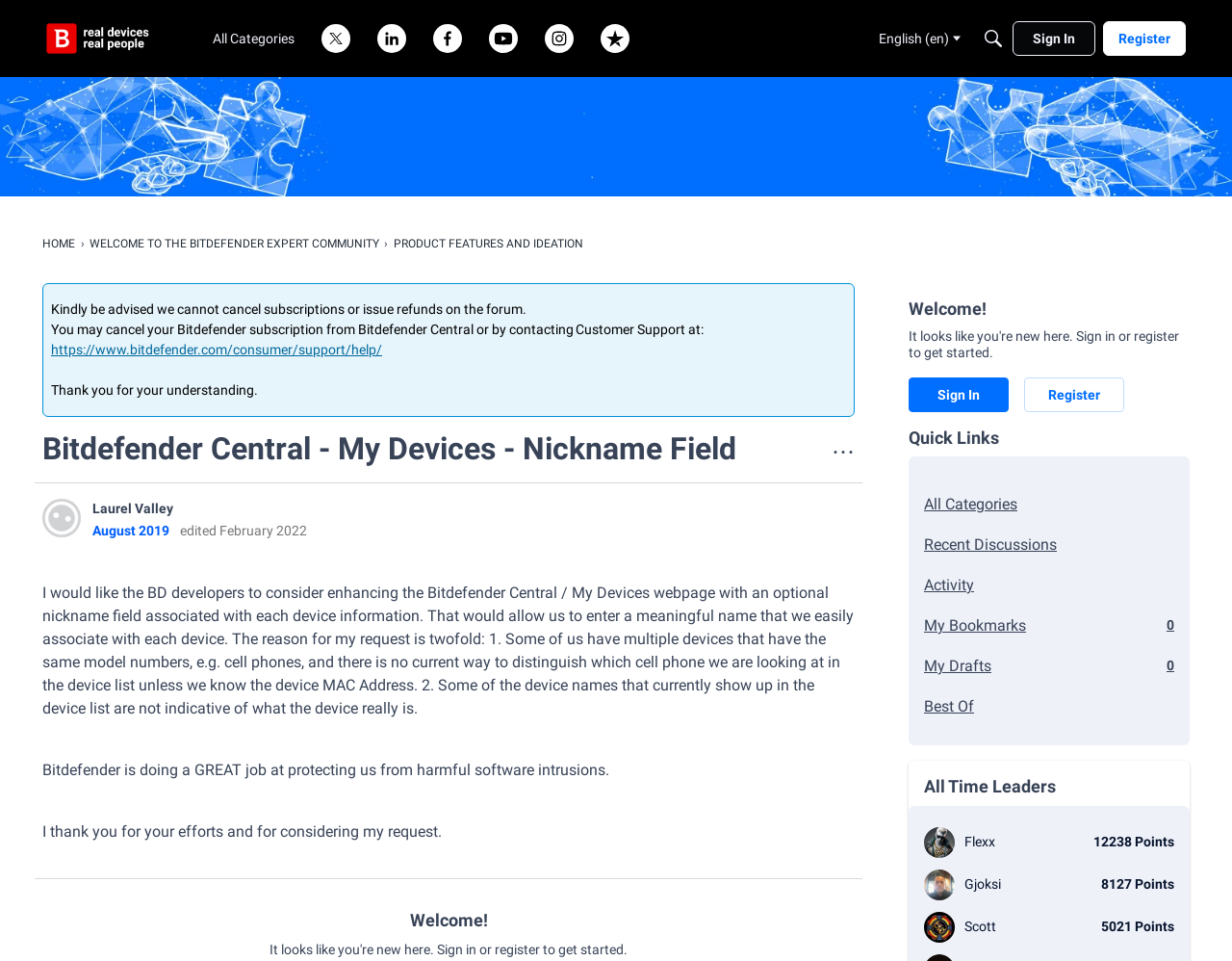Determine the bounding box coordinates of the clickable element to complete this instruction: "Search for something". Provide the coordinates in the format of four float numbers between 0 and 1, [left, top, right, bottom].

[0.792, 0.022, 0.82, 0.058]